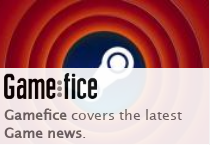Provide an in-depth description of all elements within the image.

This image features a visually engaging header for "Game:fice," a platform dedicated to delivering the latest updates in the gaming world. The design is characterized by a vibrant, circular graphic that creates a sense of depth, drawing viewers in. Prominently displayed is the title "Game:fice" in bold, stylized lettering, emphasizing its focus on gaming content. Below the title, the text succinctly states, "Gamefice covers the latest Game news," effectively communicating the site's purpose. This header exemplifies a blend of modern design and informative text, appealing to avid gamers looking for the newest information in the industry.